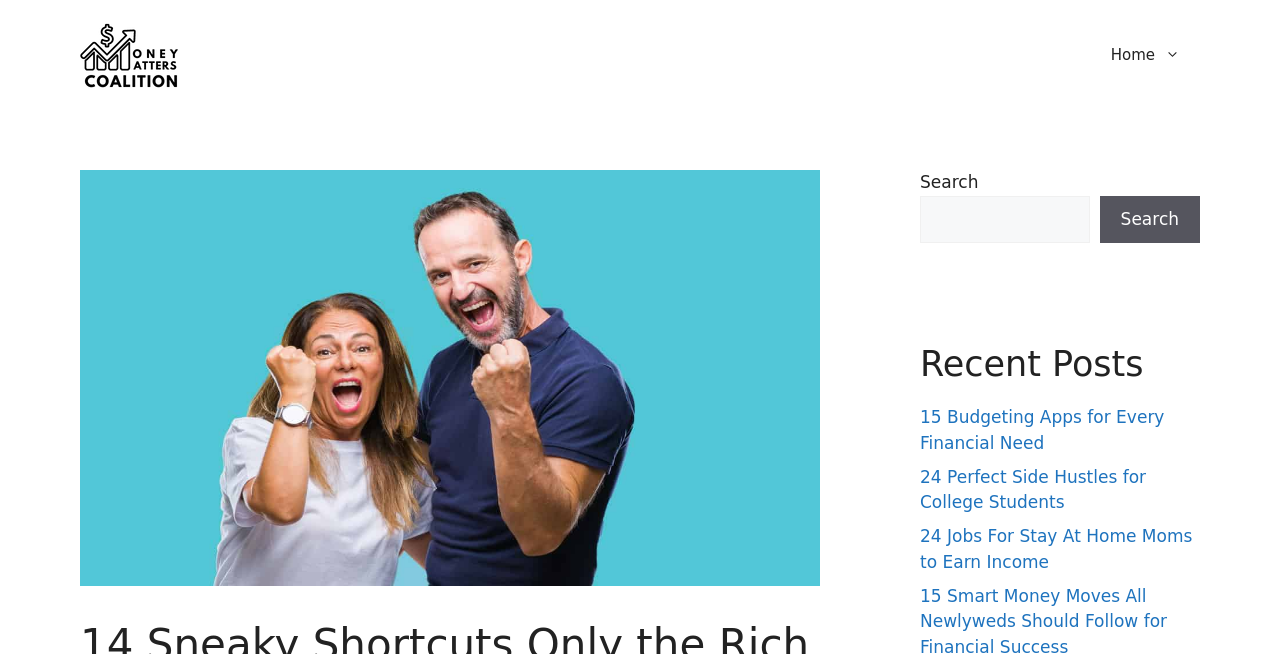Use a single word or phrase to answer this question: 
What is the purpose of the search box?

To search the website